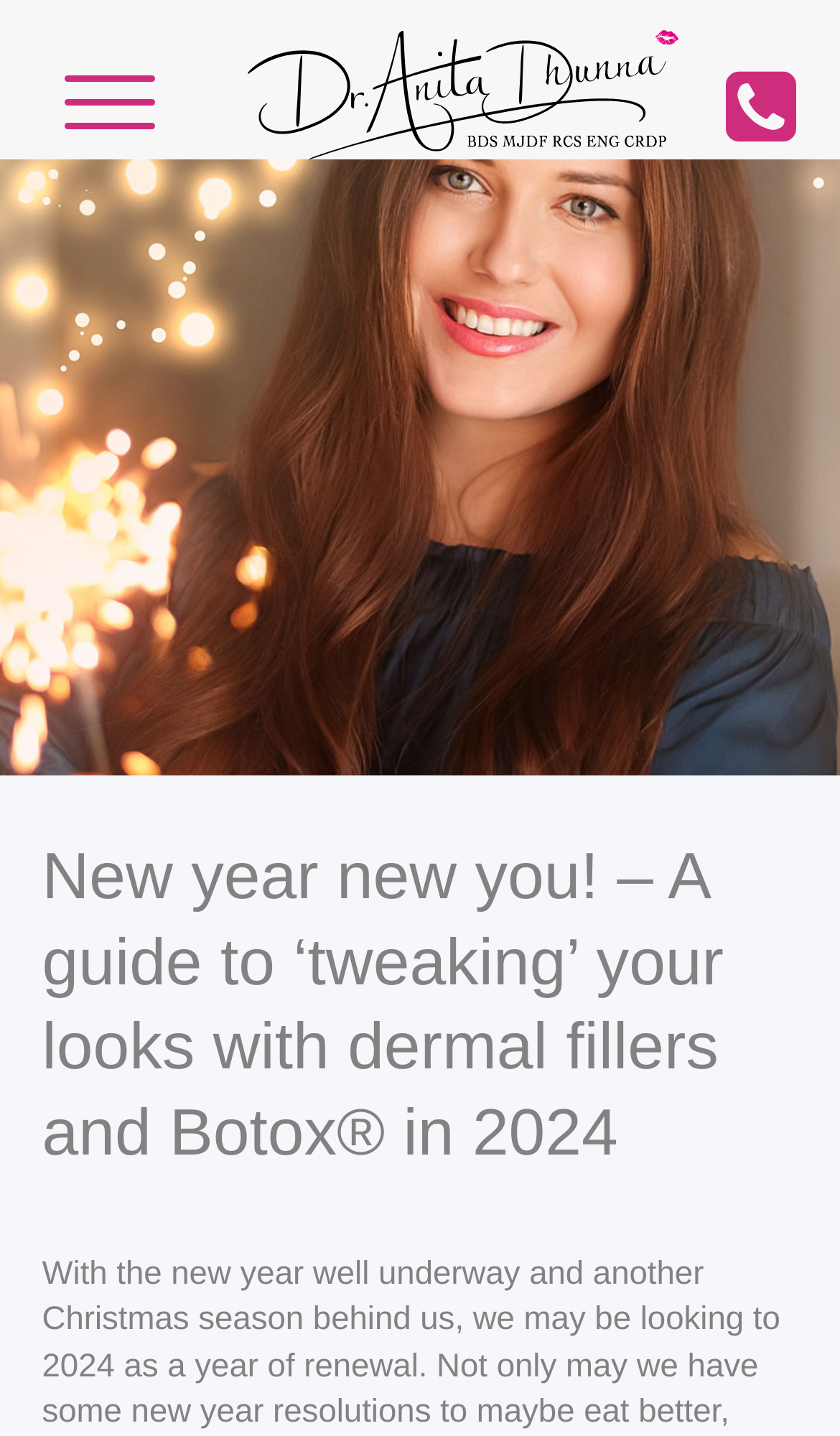Please use the details from the image to answer the following question comprehensively:
What is the topic of the main heading on this webpage?

I looked at the heading with the text 'New year new you! – A guide to ‘tweaking’ your looks with dermal fillers and Botox® in 2024' and its corresponding bounding box coordinates [0.05, 0.582, 0.95, 0.819]. This heading is likely the main topic of the webpage, which is about cosmetic treatments for the new year.